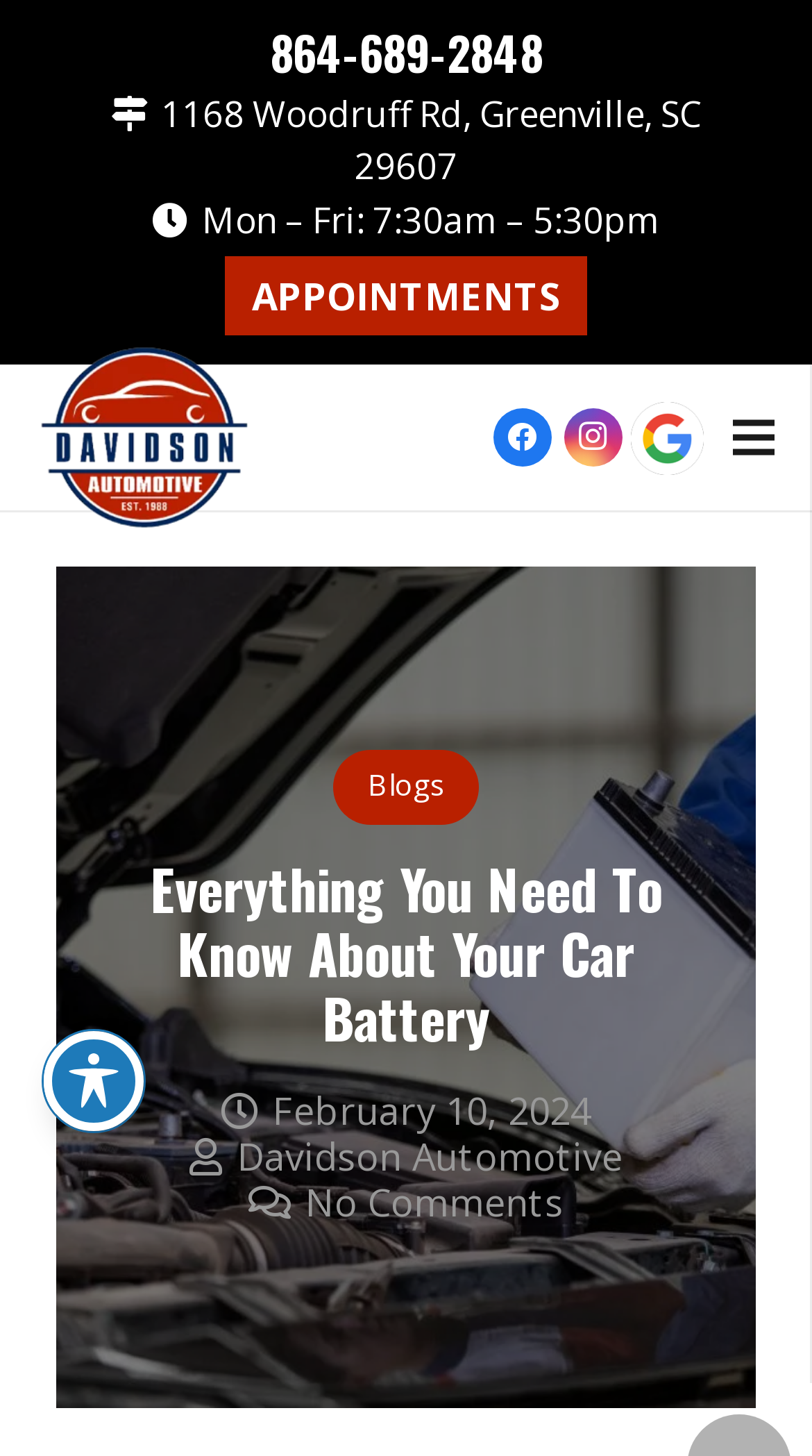Please determine the bounding box coordinates of the element to click in order to execute the following instruction: "Call the phone number". The coordinates should be four float numbers between 0 and 1, specified as [left, top, right, bottom].

[0.332, 0.013, 0.668, 0.058]